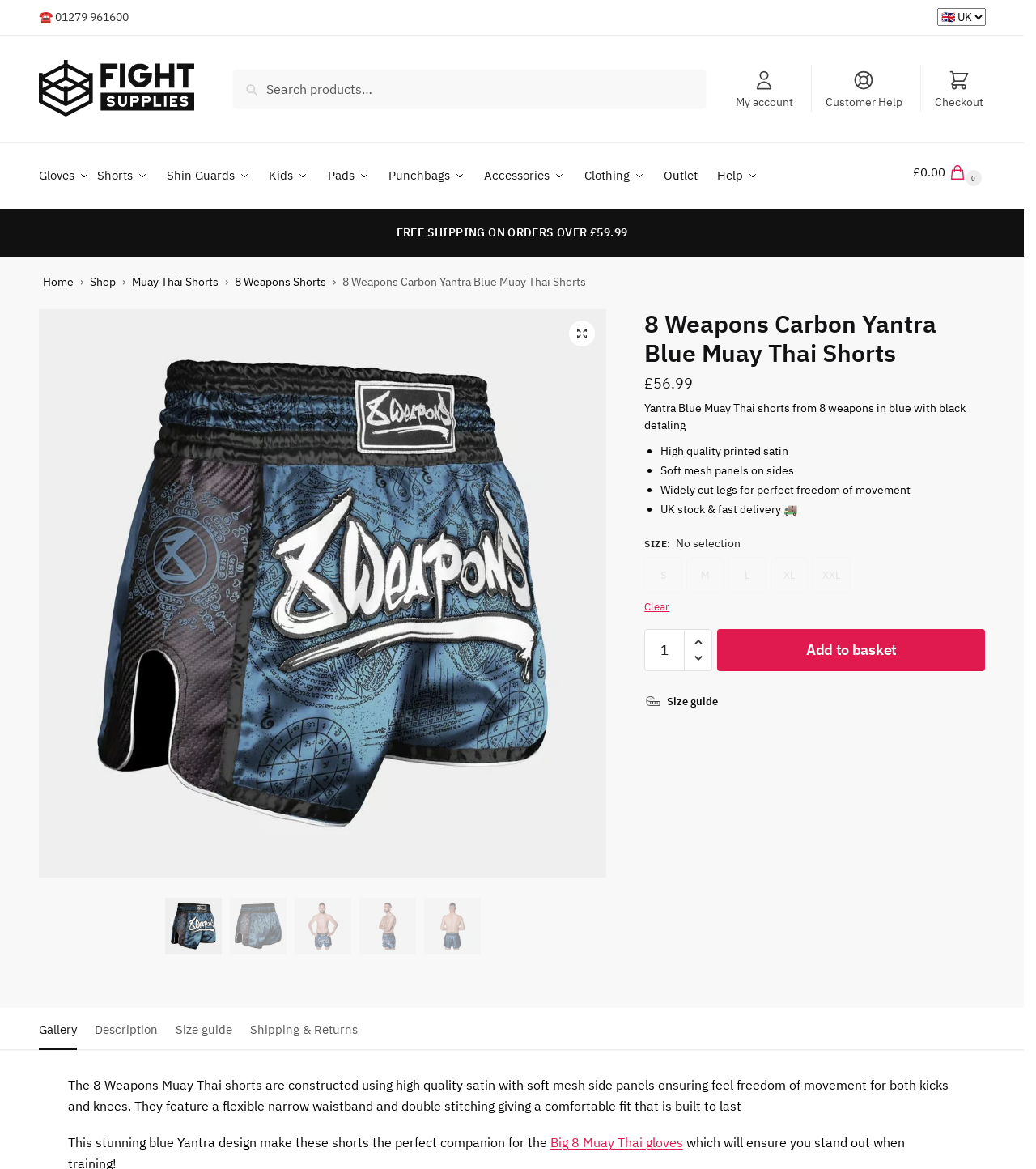Provide an in-depth caption for the webpage.

This webpage is about a product, specifically the 8 Weapons Carbon Yantra Blue Muay Thai Shorts, on an e-commerce website called Fight Supplies UK. At the top left corner, there is a phone number and a logo of Fight Supplies UK. Next to the logo, there is a search bar where users can search for products. Below the search bar, there are navigation menus, including Secondary Navigation, Primary Navigation, and Cart contents.

The Primary Navigation menu has several links, including Gloves, Shorts, Shin Guards, Kids, Pads, Punchbags, Accessories, Clothing, Outlet, and Help. The Secondary Navigation menu has links to My account, Customer Help, and Checkout. The Cart contents section displays the total cost of the items in the cart, which is £0.00 in this case.

Below the navigation menus, there is a breadcrumb navigation showing the path from the homepage to the current product page. The product title, 8 Weapons Carbon Yantra Blue Muay Thai Shorts, is displayed prominently, along with a product image. The product description is provided, highlighting the features of the shorts, including high-quality printed satin, soft mesh panels, and widely cut legs for freedom of movement.

There are also several buttons and links on the page, including a button to add the product to the basket, a link to view the size guide, and links to view the product gallery, description, size guide, and shipping and returns information. Additionally, there are several images of the product displayed at the bottom of the page.

On the right side of the page, there is a section displaying the product price, £56.99, and a list of product features, including high-quality printed satin, soft mesh panels, and widely cut legs for freedom of movement. There is also a section to select the product size, with options for S, M, L, XL, and XXL, although all sizes are currently out of stock.